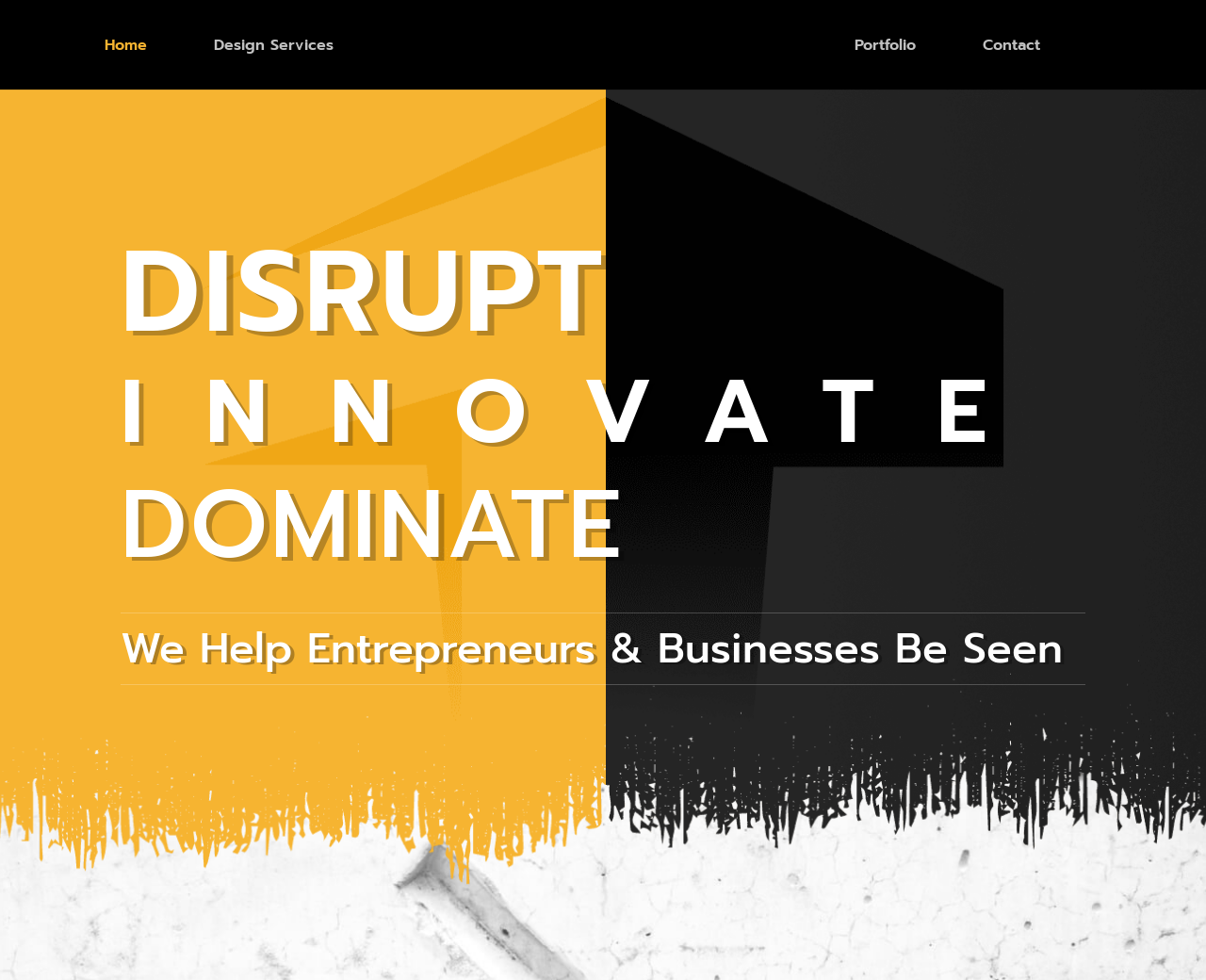Explain the webpage in detail.

The webpage is the homepage of Thrive Media, a website and funnel design company. At the top left, there are five navigation links: "Home", "Design Services", "Thrivemedia.com" (which is accompanied by a logo image), "Portfolio", and "Contact". 

Below the navigation links, there are three large headings that span the width of the page, reading "DISRUPT", "INNOVATE", and "DOMINATE" in sequence. 

Underneath these headings, there is a paragraph of text that summarizes the company's mission, stating "We Help Entrepreneurs & Businesses Be Seen".